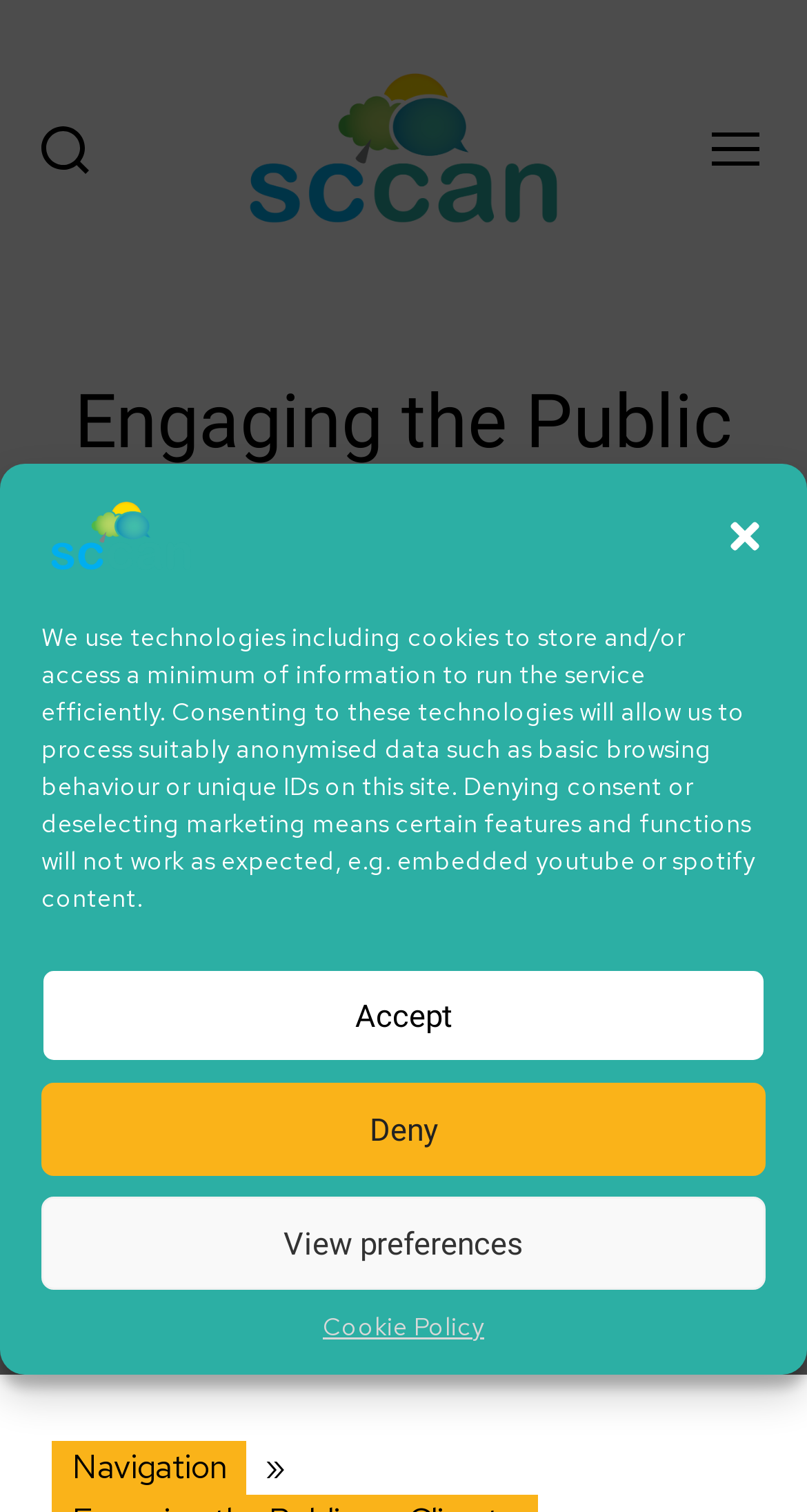Please indicate the bounding box coordinates for the clickable area to complete the following task: "Check 'FAQs'". The coordinates should be specified as four float numbers between 0 and 1, i.e., [left, top, right, bottom].

None